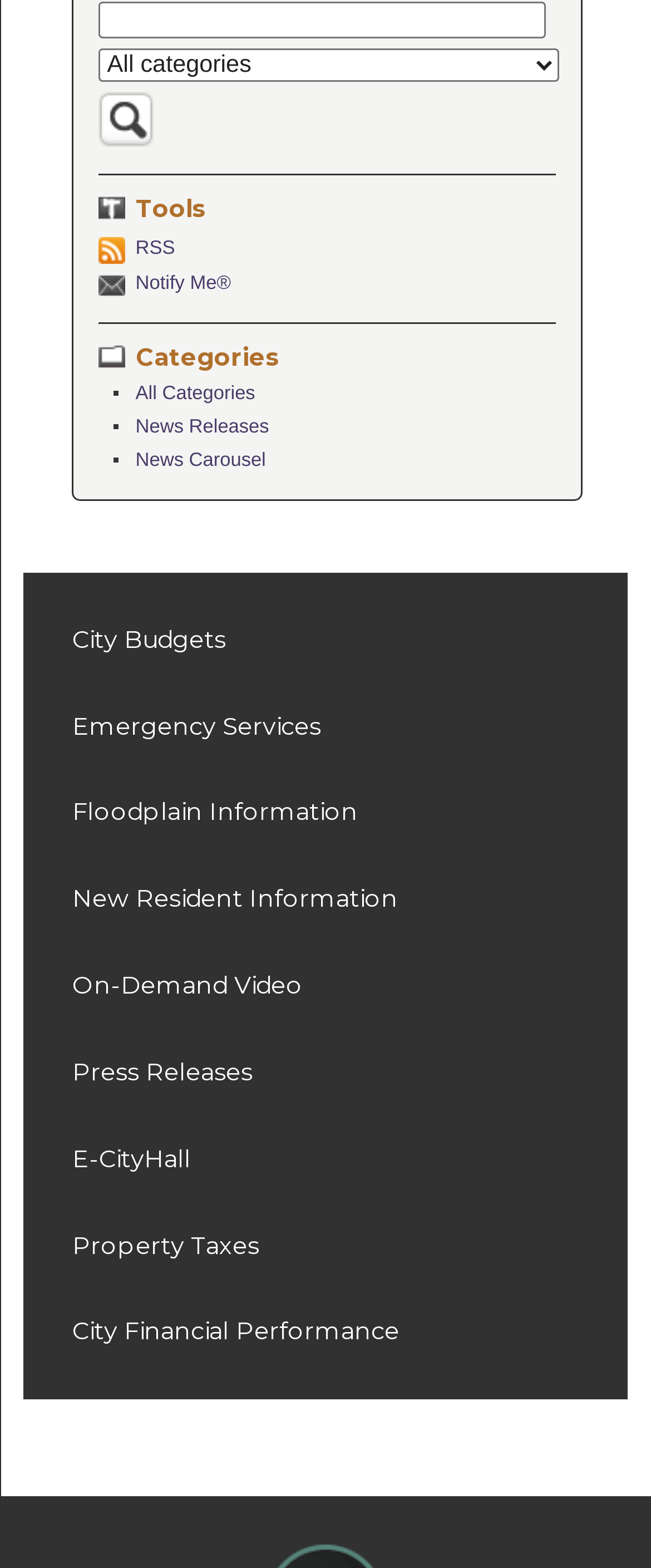Please identify the bounding box coordinates of the element I should click to complete this instruction: 'Get notified'. The coordinates should be given as four float numbers between 0 and 1, like this: [left, top, right, bottom].

[0.152, 0.172, 0.853, 0.191]